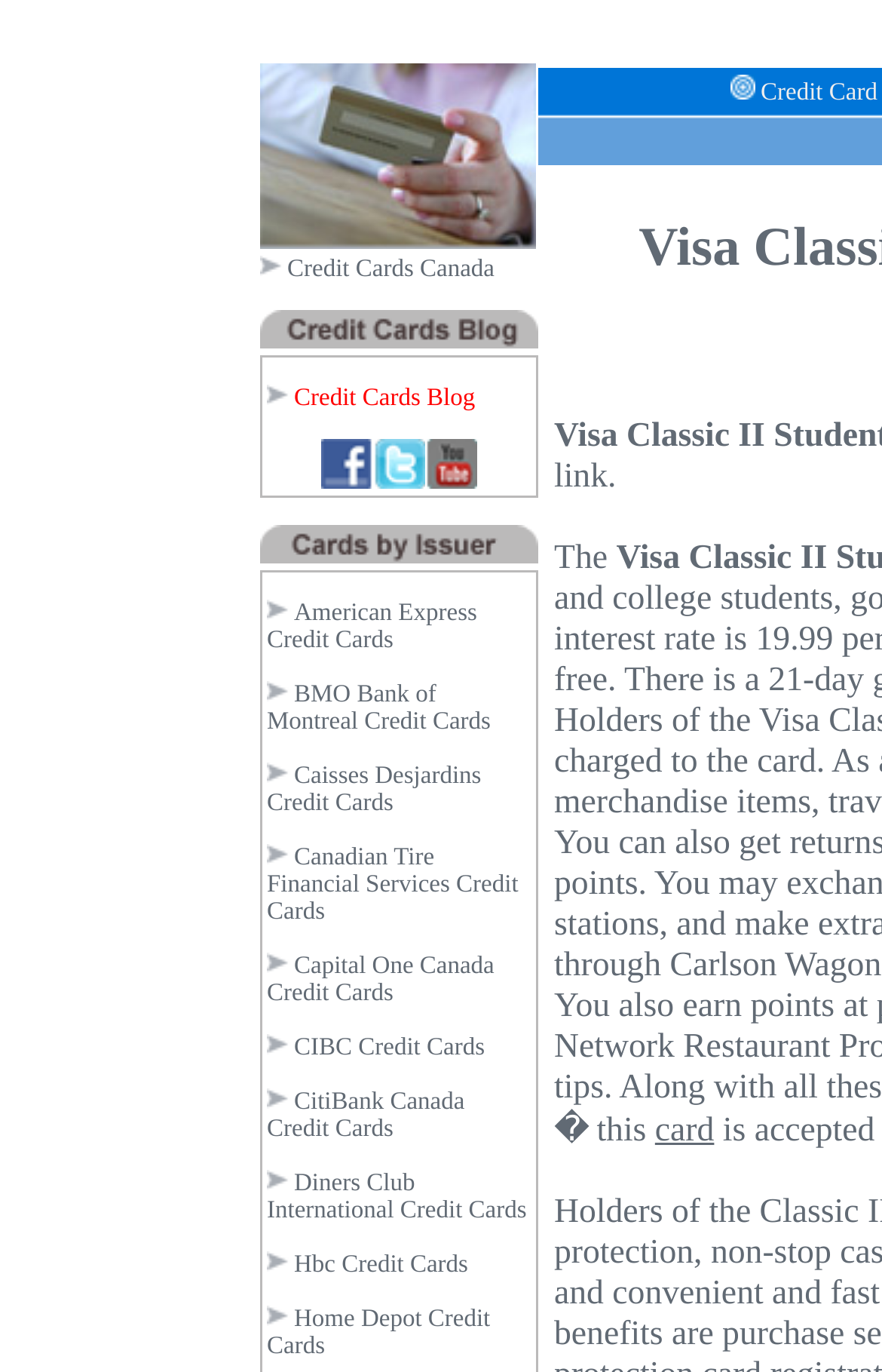Can you determine the main header of this webpage?

Visa Classic II Student Card credit card reviews